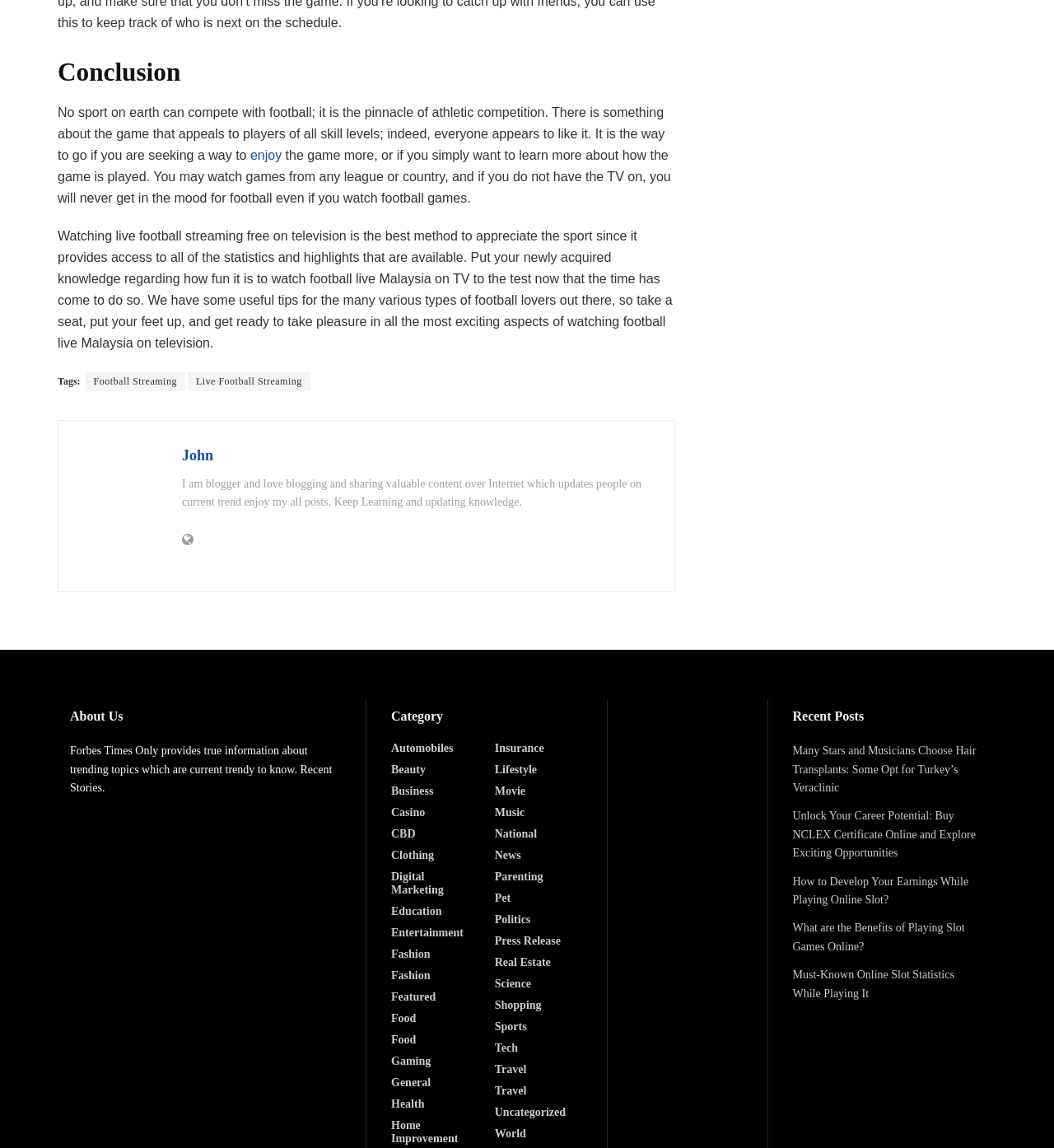Locate the bounding box coordinates of the clickable area to execute the instruction: "learn more about the blogger 'John'". Provide the coordinates as four float numbers between 0 and 1, represented as [left, top, right, bottom].

[0.173, 0.388, 0.624, 0.406]